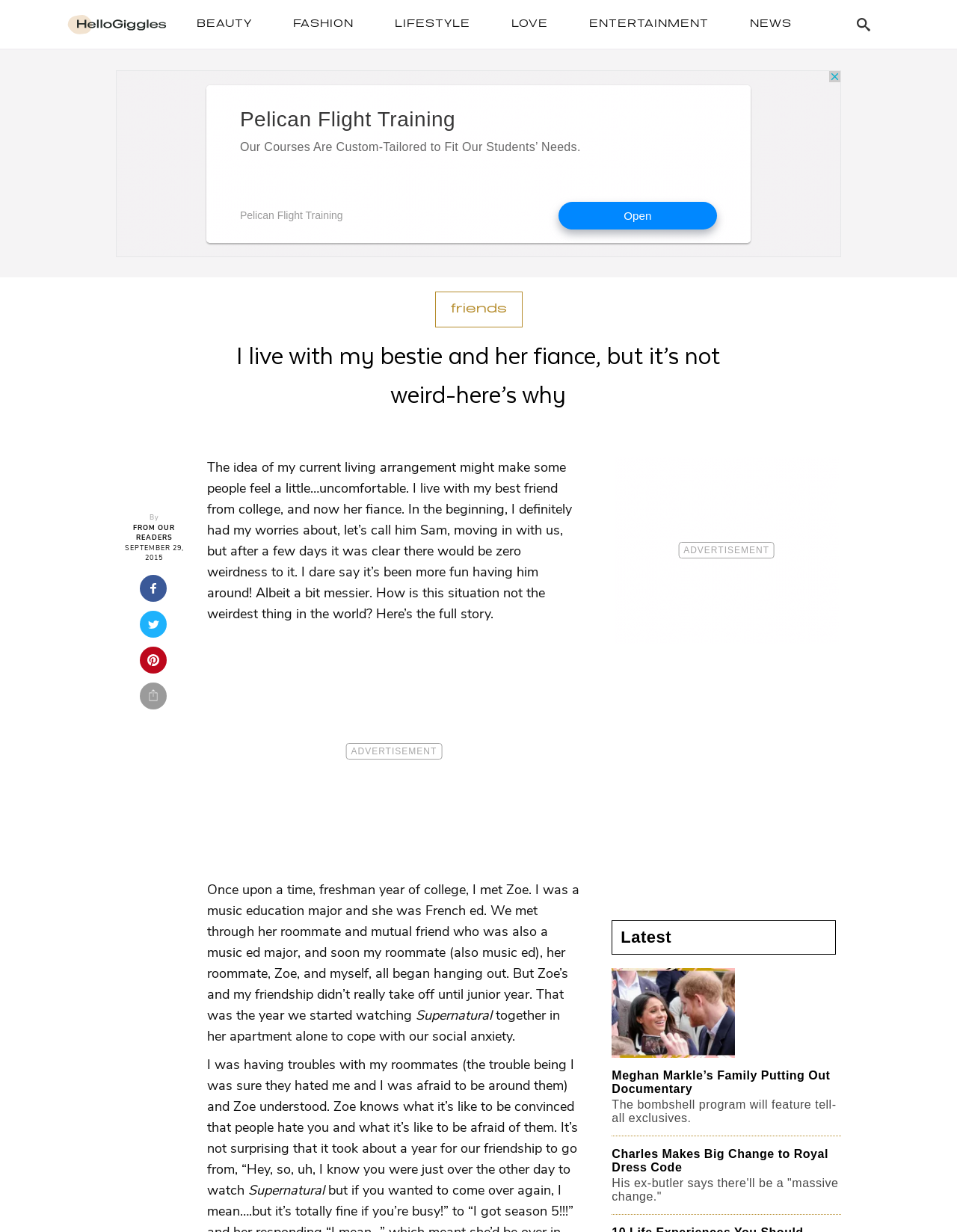How many people live with the author?
Using the screenshot, give a one-word or short phrase answer.

Three